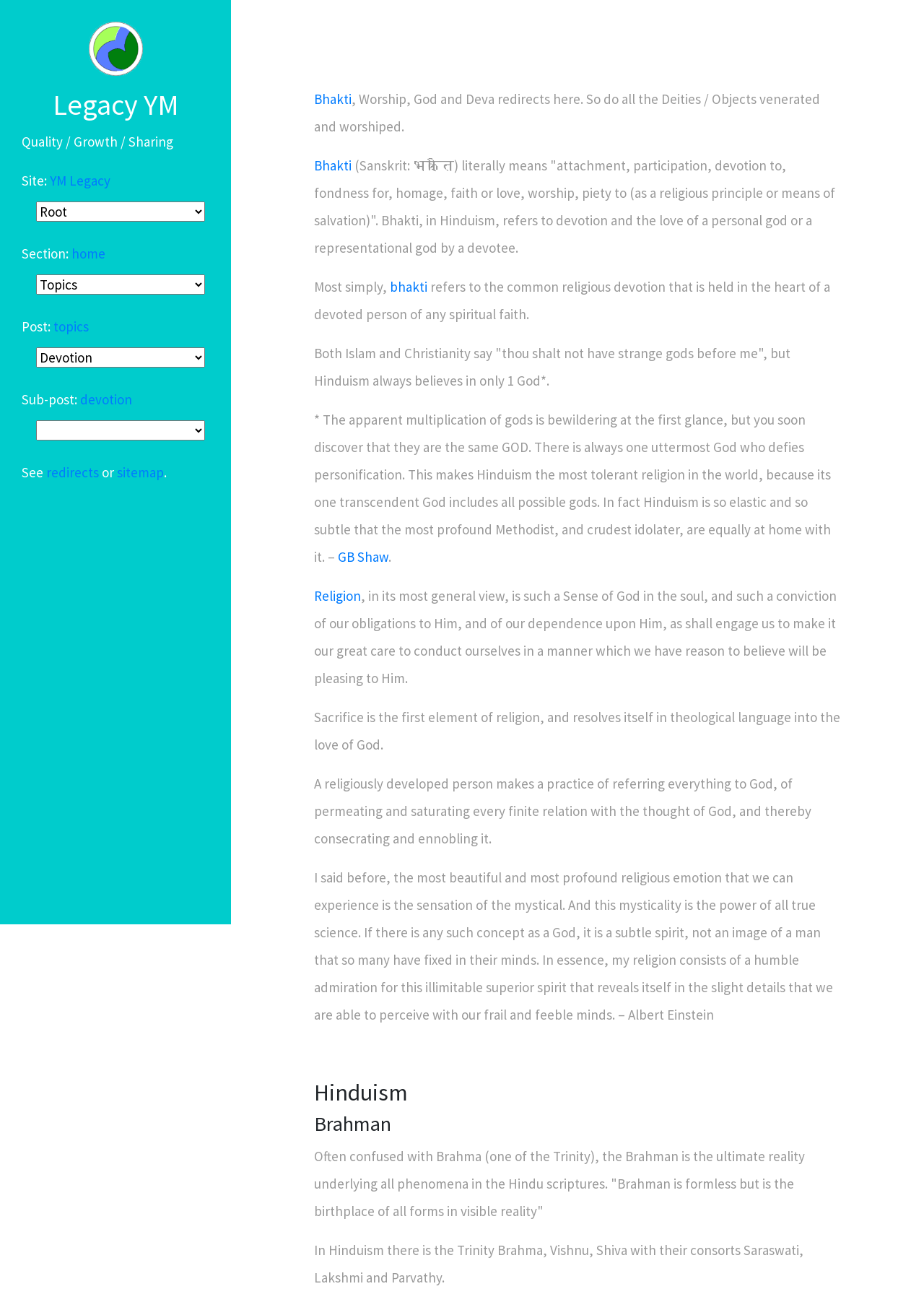Please determine the bounding box coordinates, formatted as (top-left x, top-left y, bottom-right x, bottom-right y), with all values as floating point numbers between 0 and 1. Identify the bounding box of the region described as: alt="Legacy YM"

[0.096, 0.017, 0.154, 0.058]